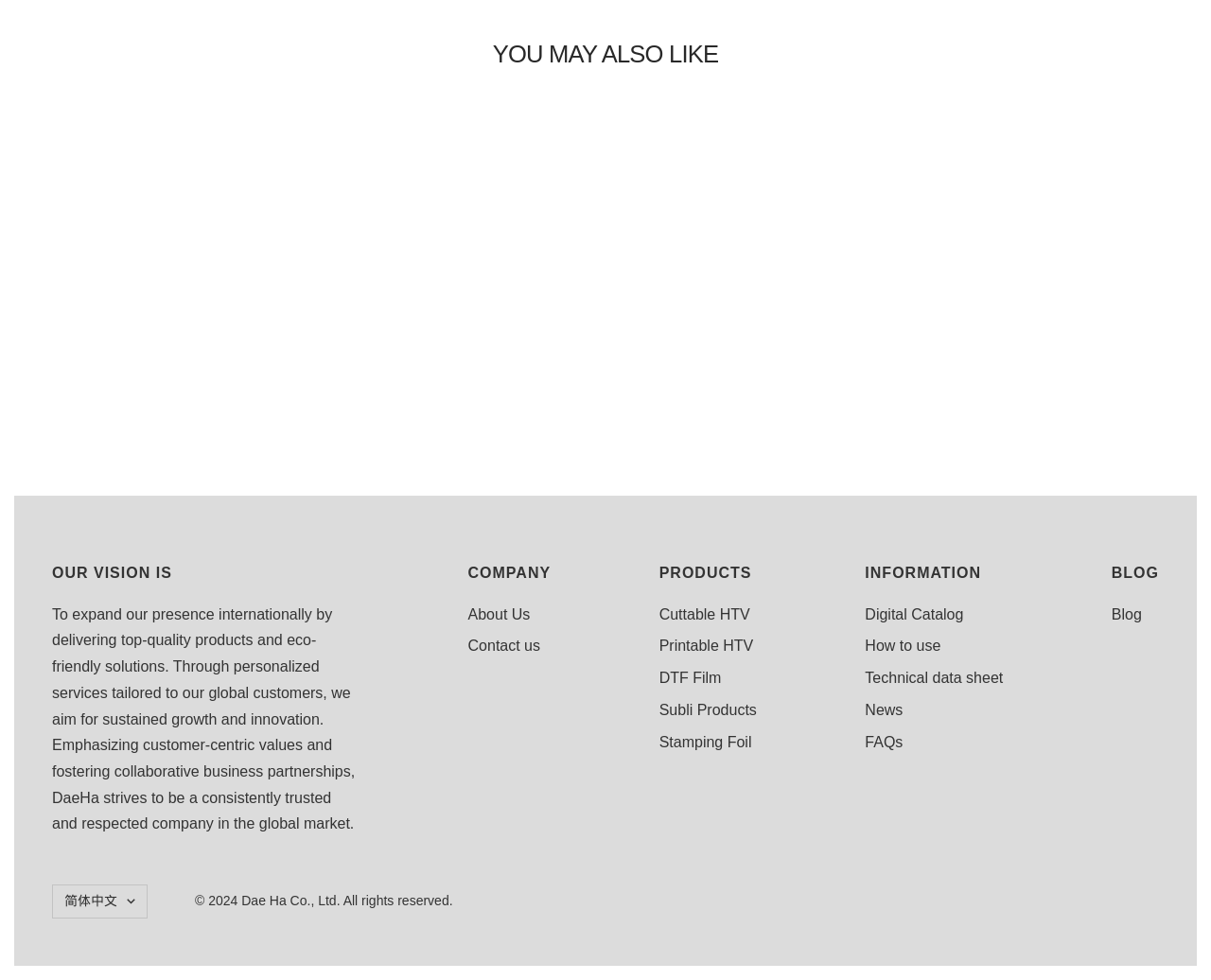How many links are there in the 'INFORMATION' section? From the image, respond with a single word or brief phrase.

5